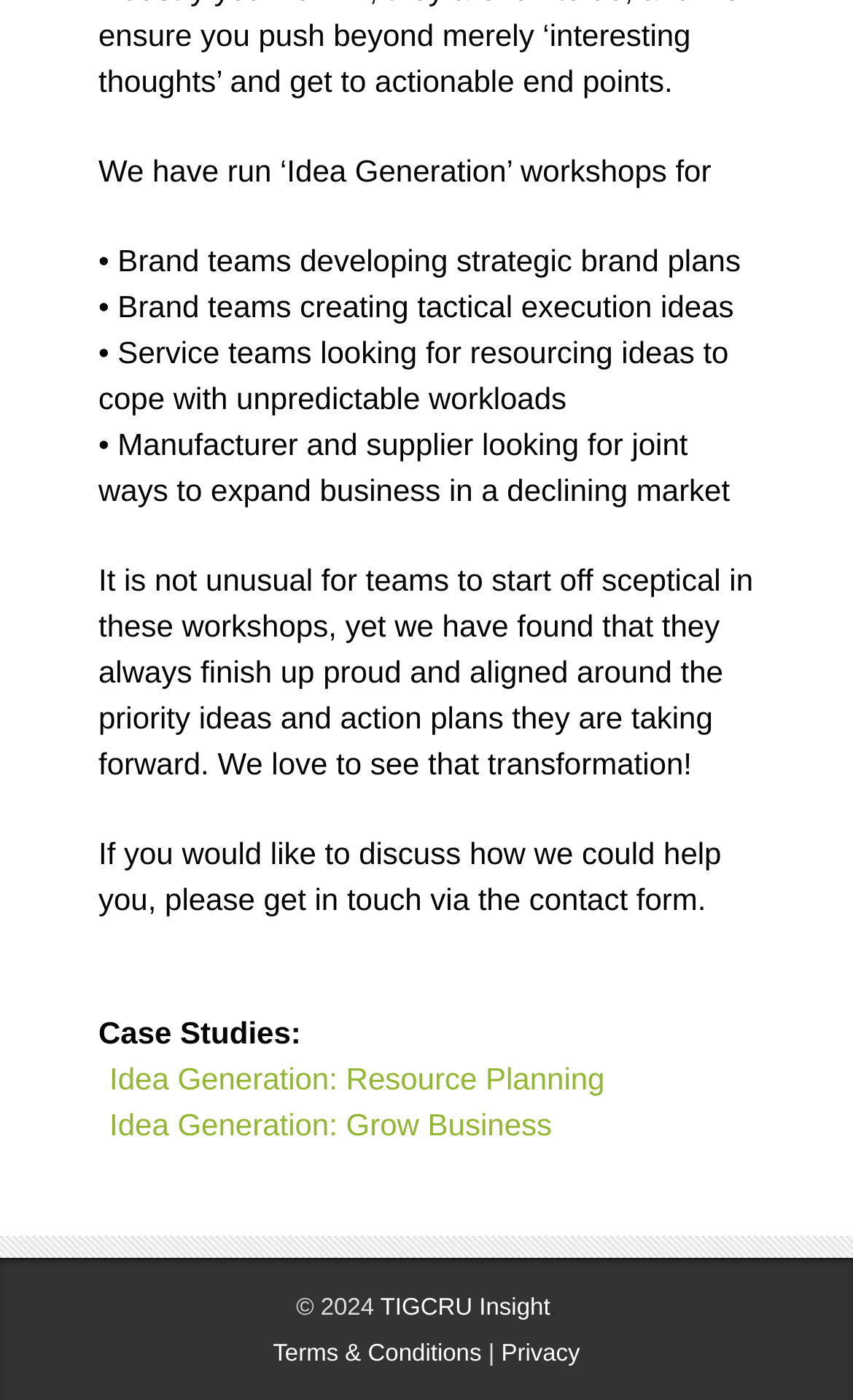Mark the bounding box of the element that matches the following description: "Privacy".

[0.588, 0.957, 0.68, 0.976]